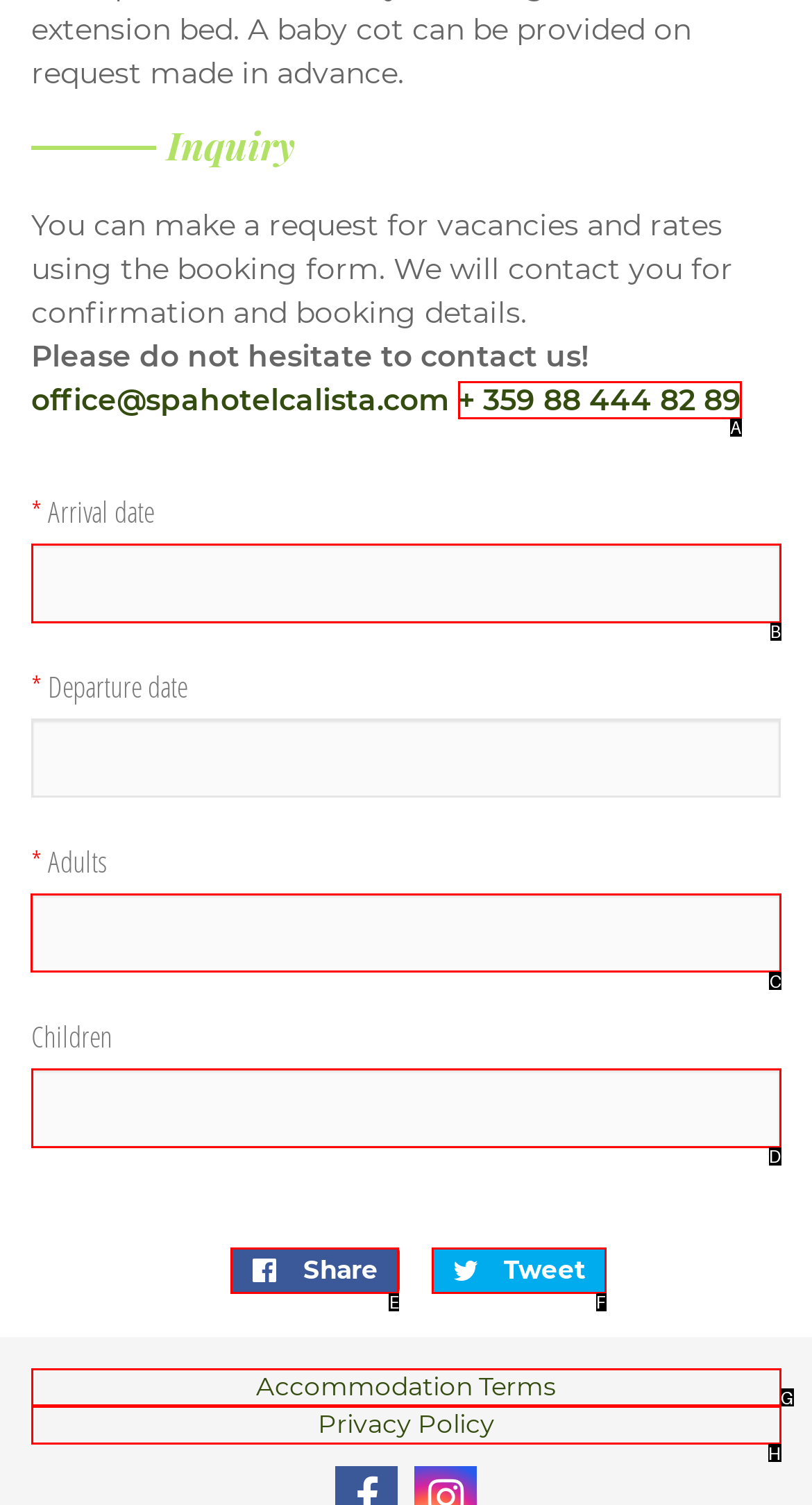From the given options, choose the one to complete the task: Select number of adults
Indicate the letter of the correct option.

C